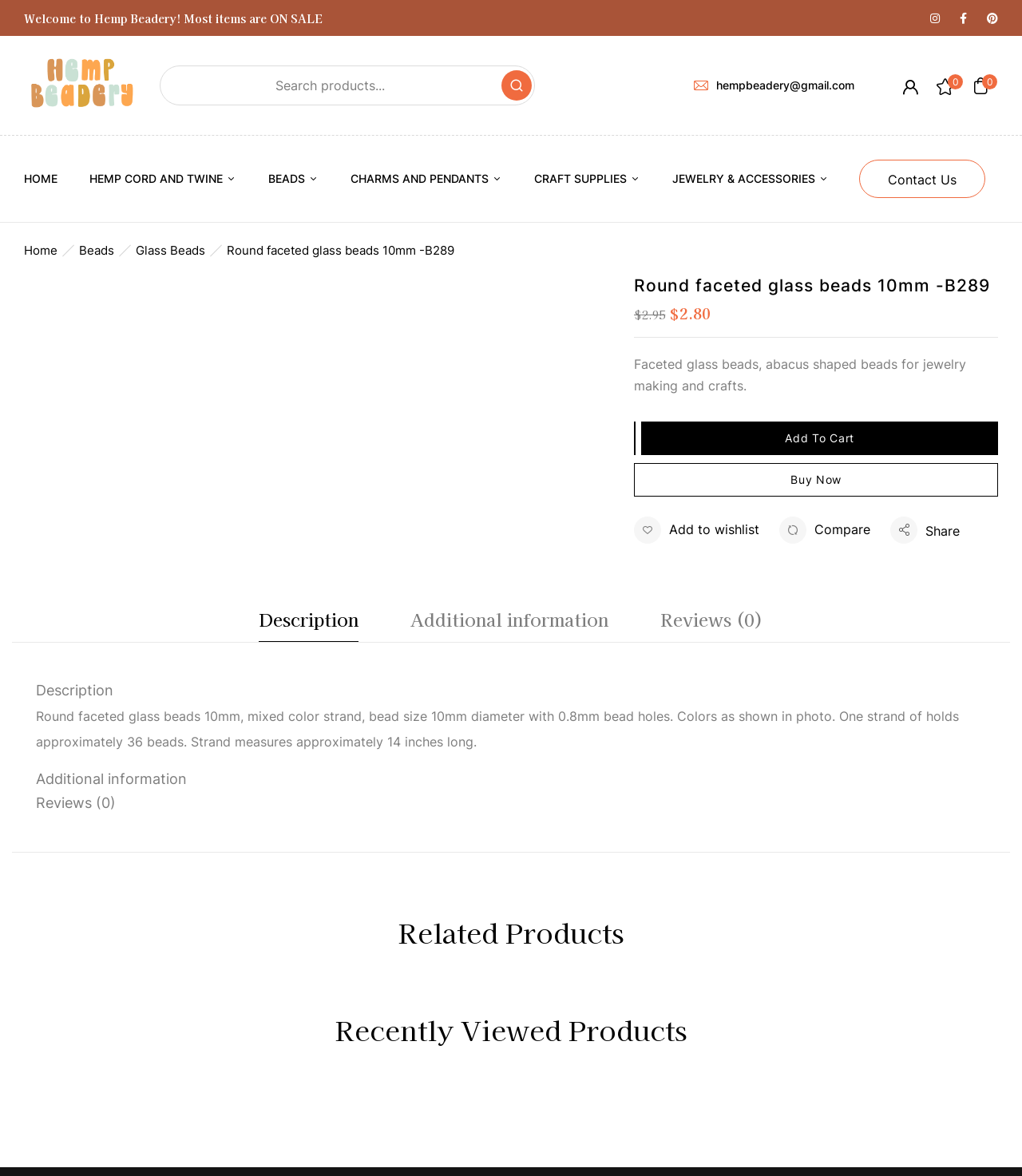What is the shape of the beads?
Using the image, respond with a single word or phrase.

abacus shaped